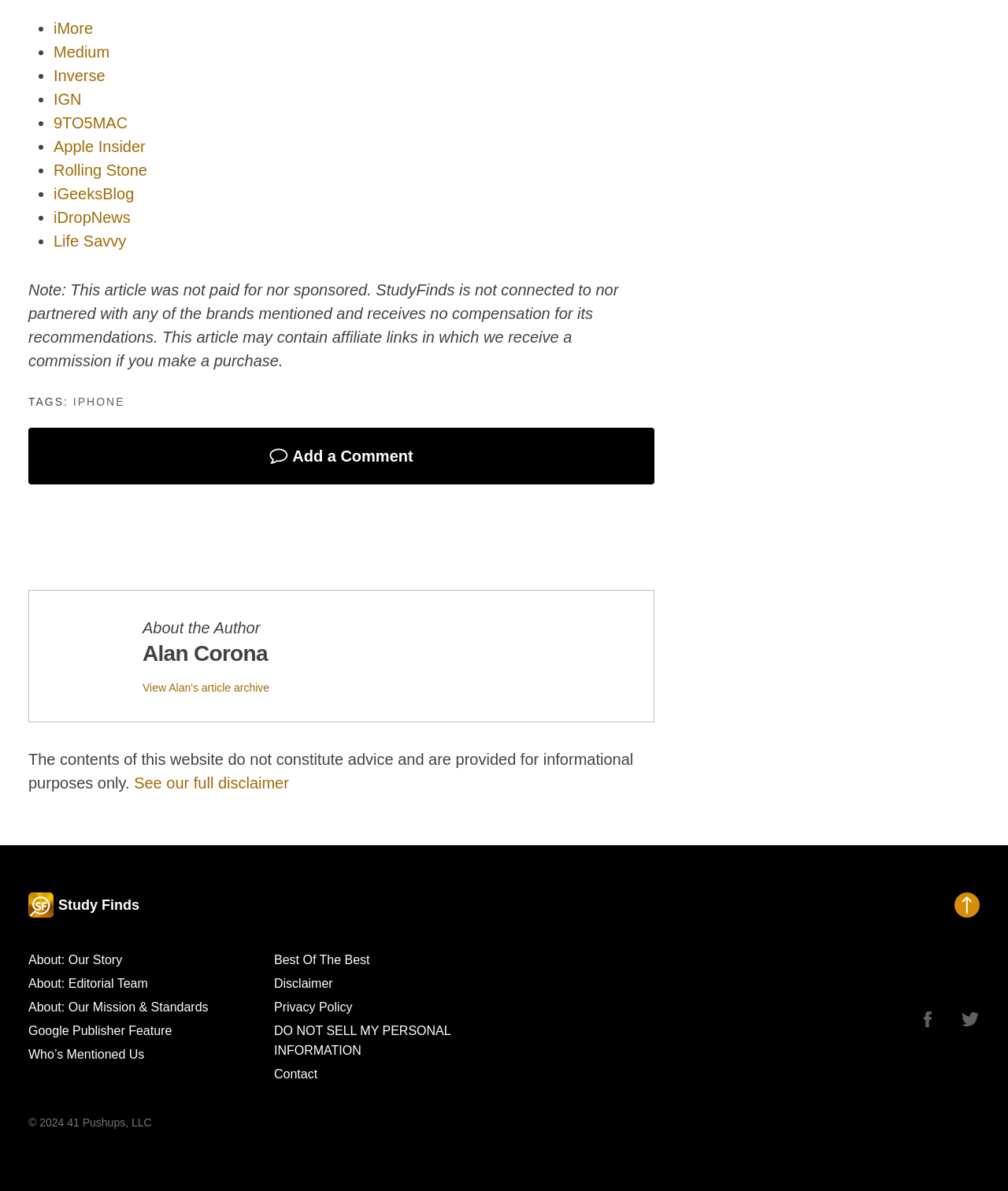What is the name of the website mentioned in the footer section?
Please interpret the details in the image and answer the question thoroughly.

I found the answer by looking at the footer section of the webpage, where it says 'Study Finds' and provides links to other pages on the website.